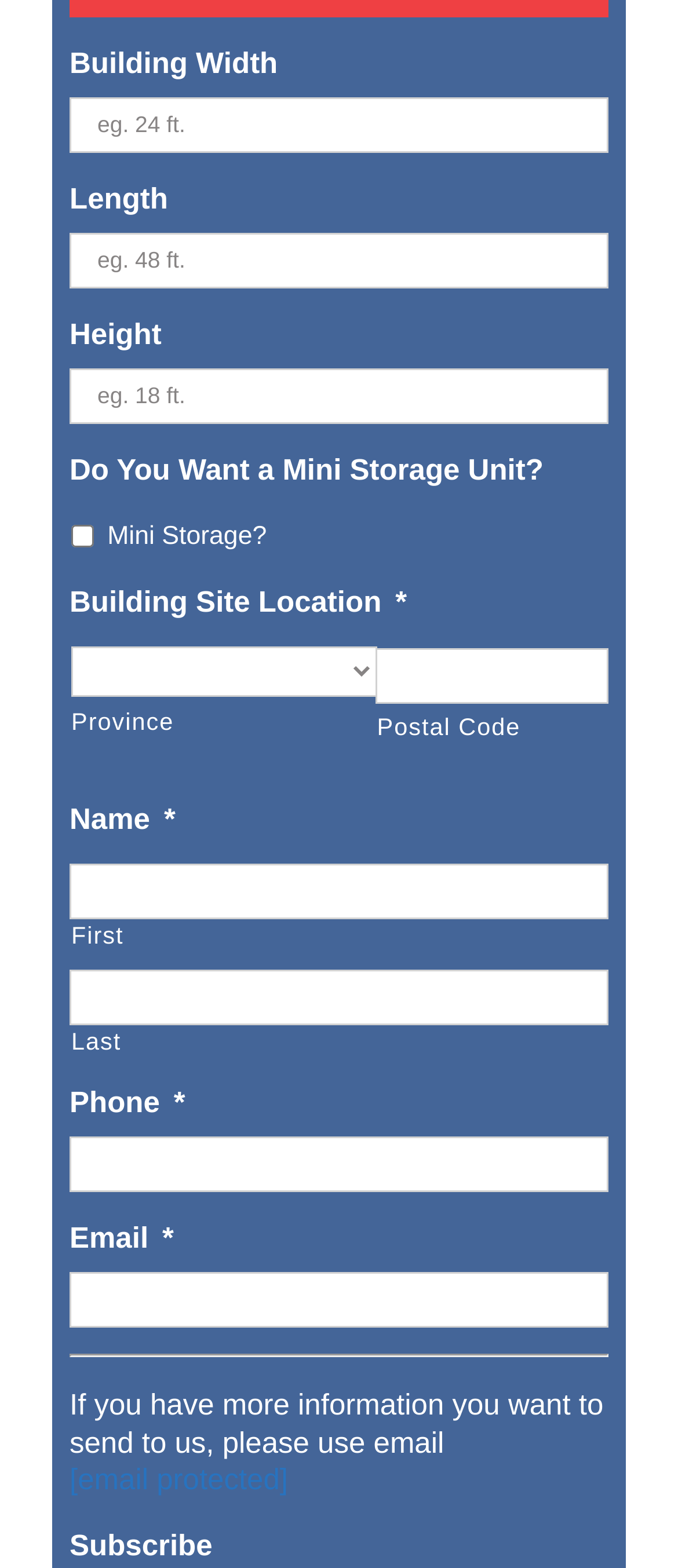Indicate the bounding box coordinates of the element that needs to be clicked to satisfy the following instruction: "Check if you want a mini storage unit". The coordinates should be four float numbers between 0 and 1, i.e., [left, top, right, bottom].

[0.105, 0.335, 0.138, 0.349]